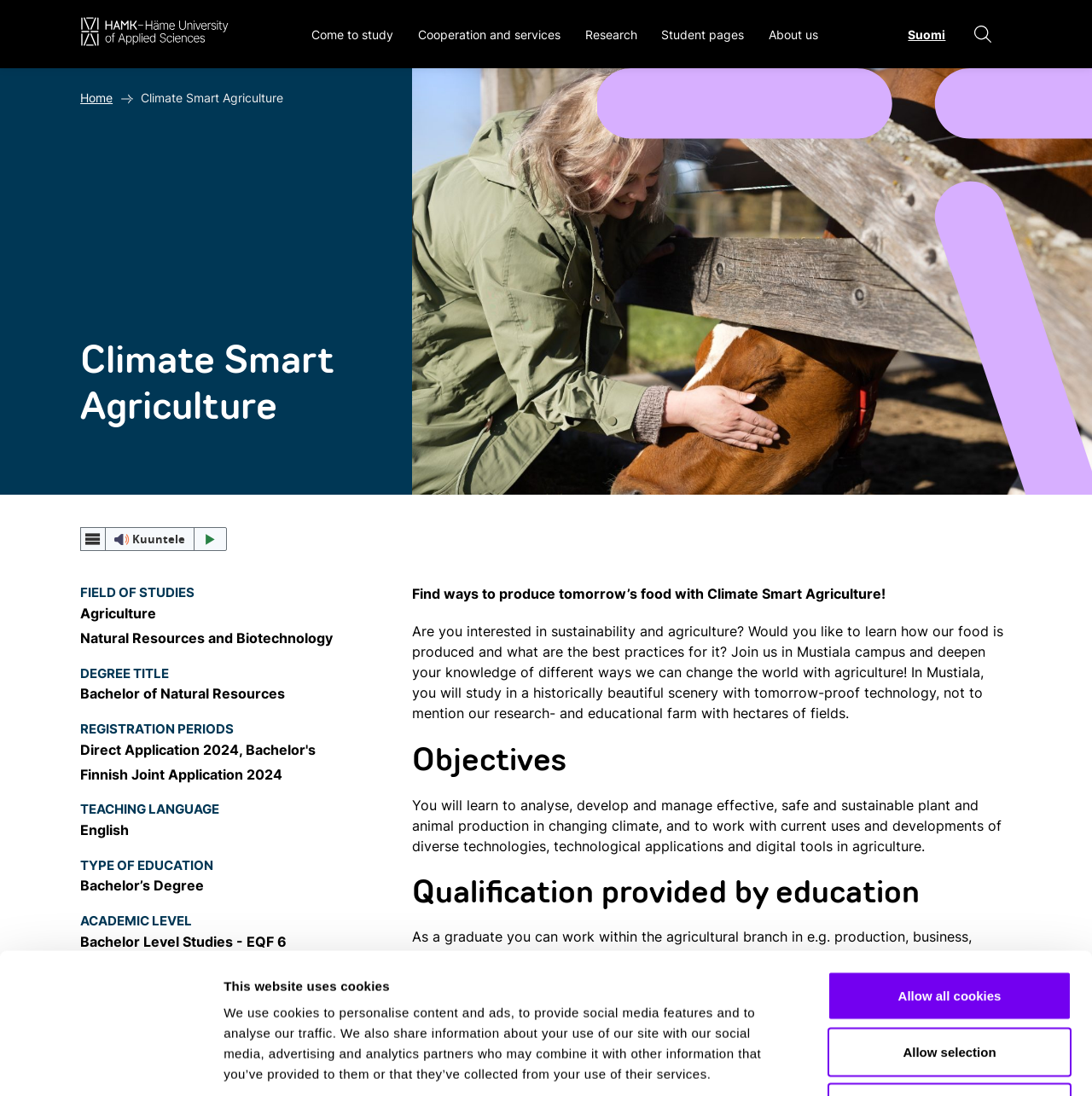What is the name of the university?
Provide a detailed answer to the question, using the image to inform your response.

I found the answer by looking at the logo of the university at the top left corner of the webpage, which is described as 'The logo of Häme University of Applied Sciences.'